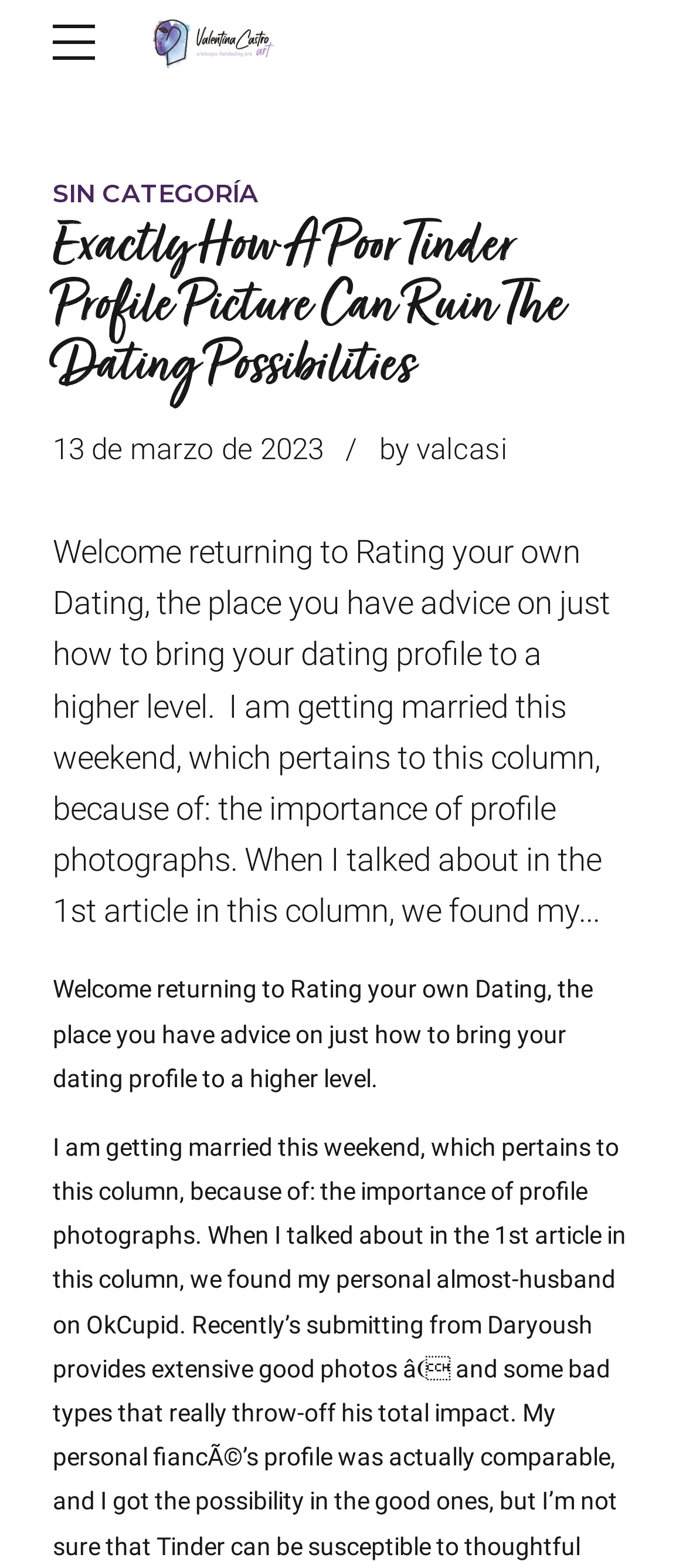What is the author's name?
Using the image, provide a concise answer in one word or a short phrase.

valcasi